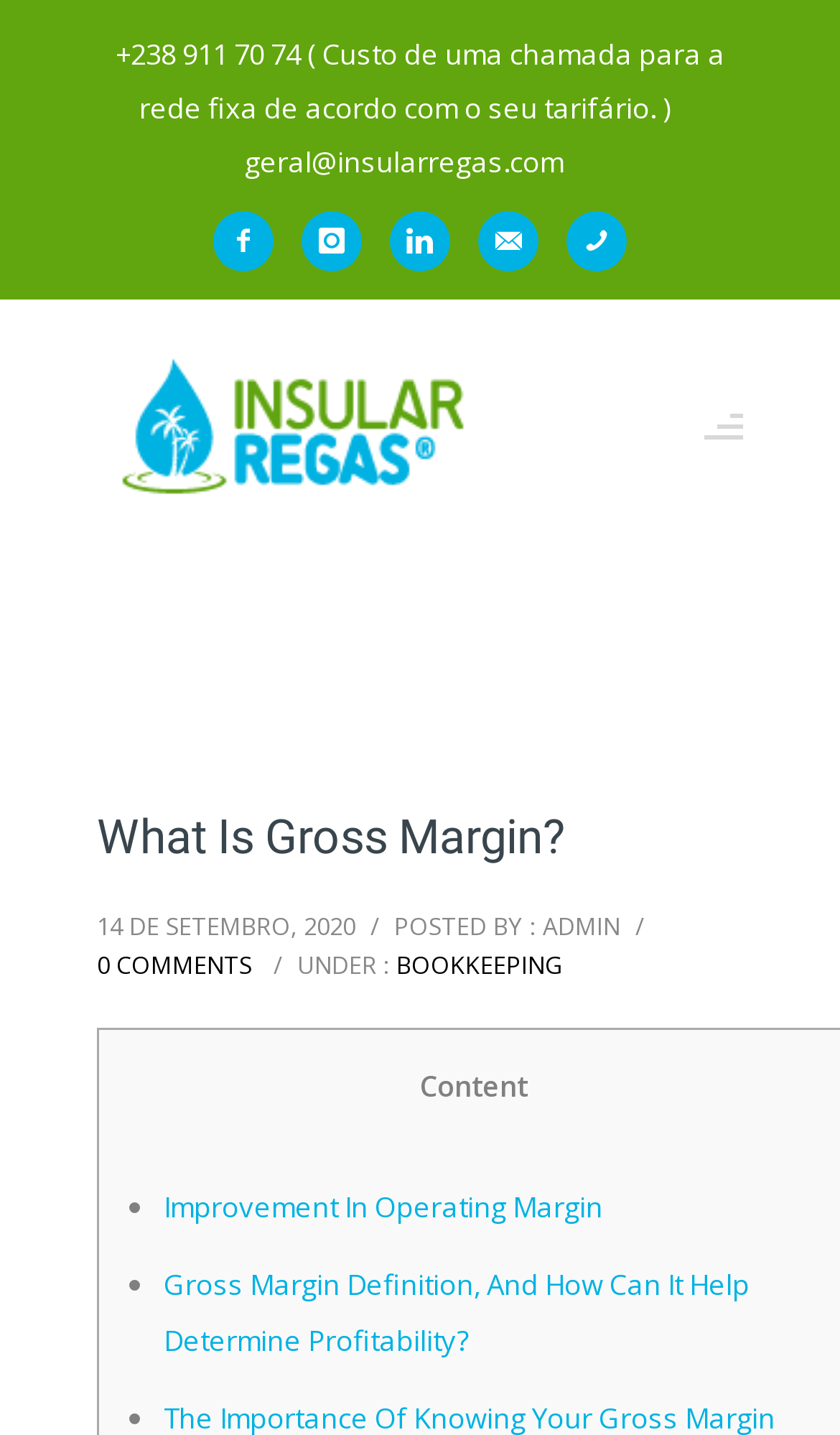Provide the bounding box coordinates of the HTML element described by the text: "alt="NovaVision"".

None